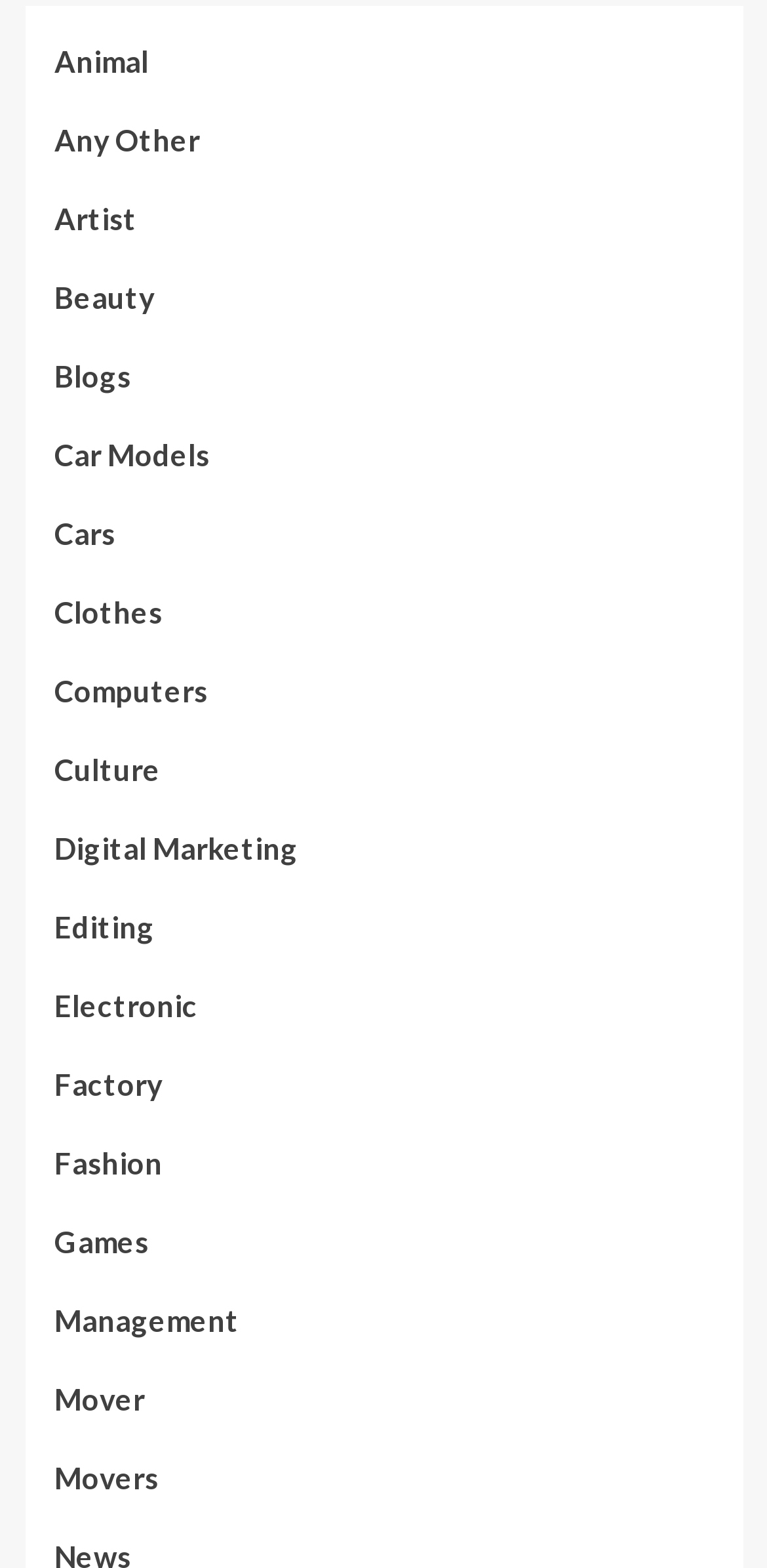Determine the bounding box coordinates of the section I need to click to execute the following instruction: "learn about Digital Marketing". Provide the coordinates as four float numbers between 0 and 1, i.e., [left, top, right, bottom].

[0.071, 0.525, 0.388, 0.574]